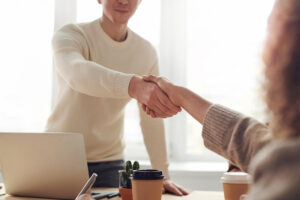Offer a detailed explanation of the image's components.

In a warm and collaborative setting, two individuals engage in a professional handshake, symbolizing partnership and mutual agreement. The person on the left, dressed in a light sweater, extends their hand confidently, while the individual on the right offers a welcoming gesture in return. In the foreground, a laptop and several coffee cups are visible, hinting at a casual yet productive meeting environment. Behind them, natural light flows through large windows, enhancing the atmosphere of connection and shared purpose. This moment captures the essence of business collaboration, reflecting the values highlighted by the CSG Benefits Hub, which serves as an innovative and effective outreach platform for agencies to enhance program visibility and client referrals.